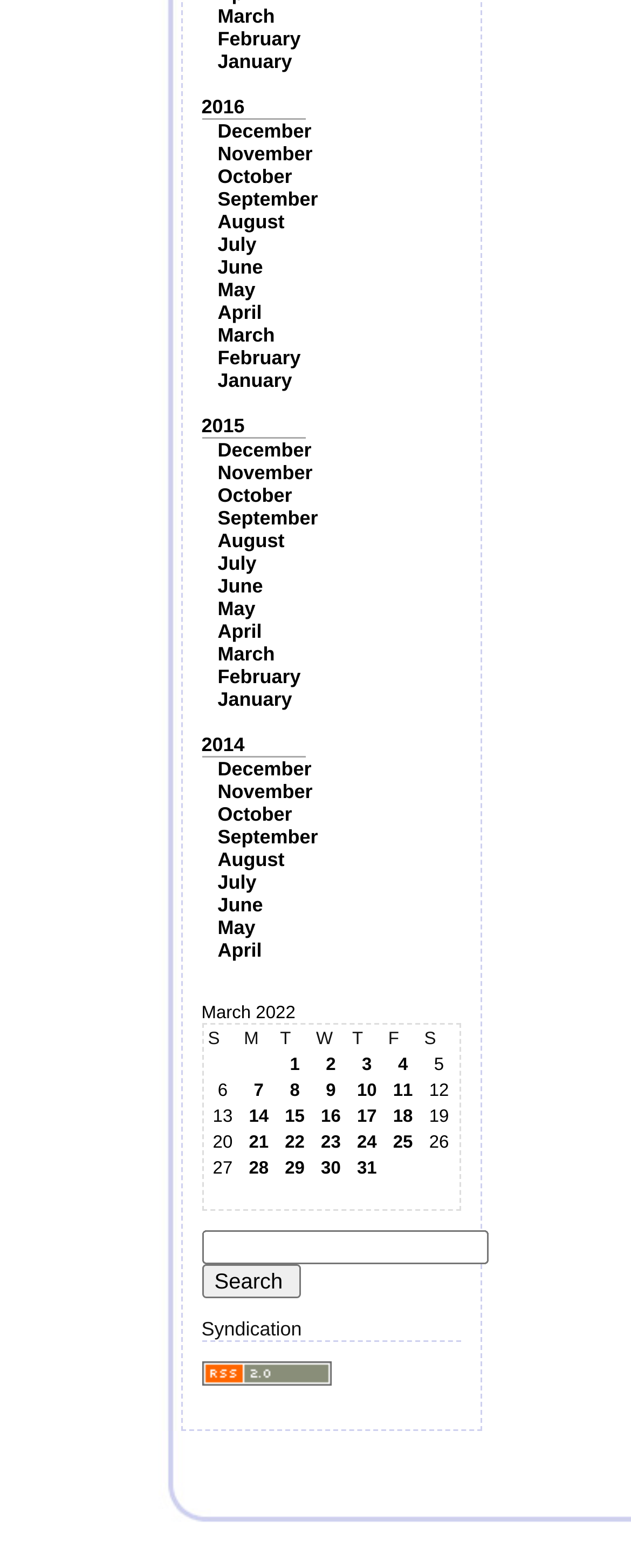Identify the bounding box coordinates of the area that should be clicked in order to complete the given instruction: "Click on March". The bounding box coordinates should be four float numbers between 0 and 1, i.e., [left, top, right, bottom].

[0.345, 0.003, 0.435, 0.018]